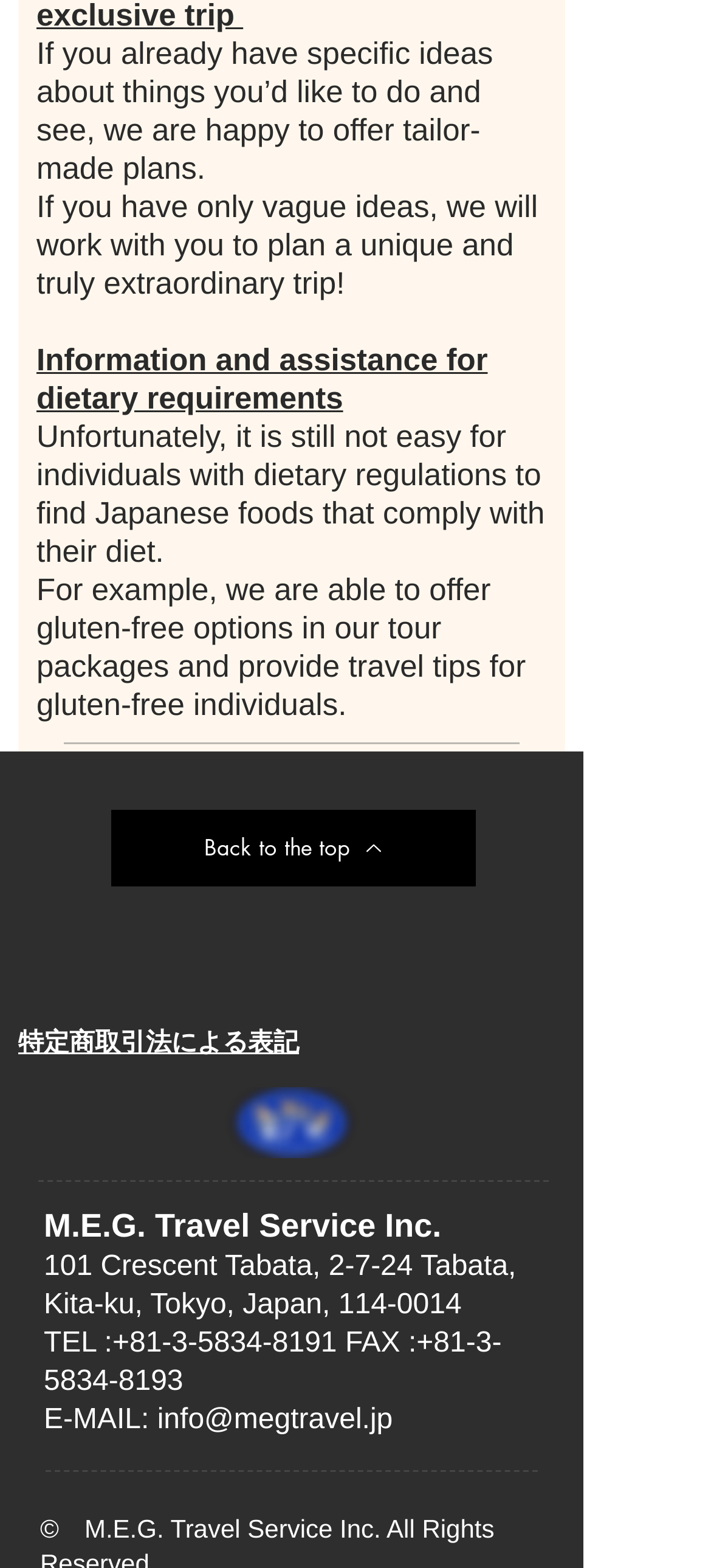Answer the question below using just one word or a short phrase: 
What is the phone number?

+81-3-5834-8191